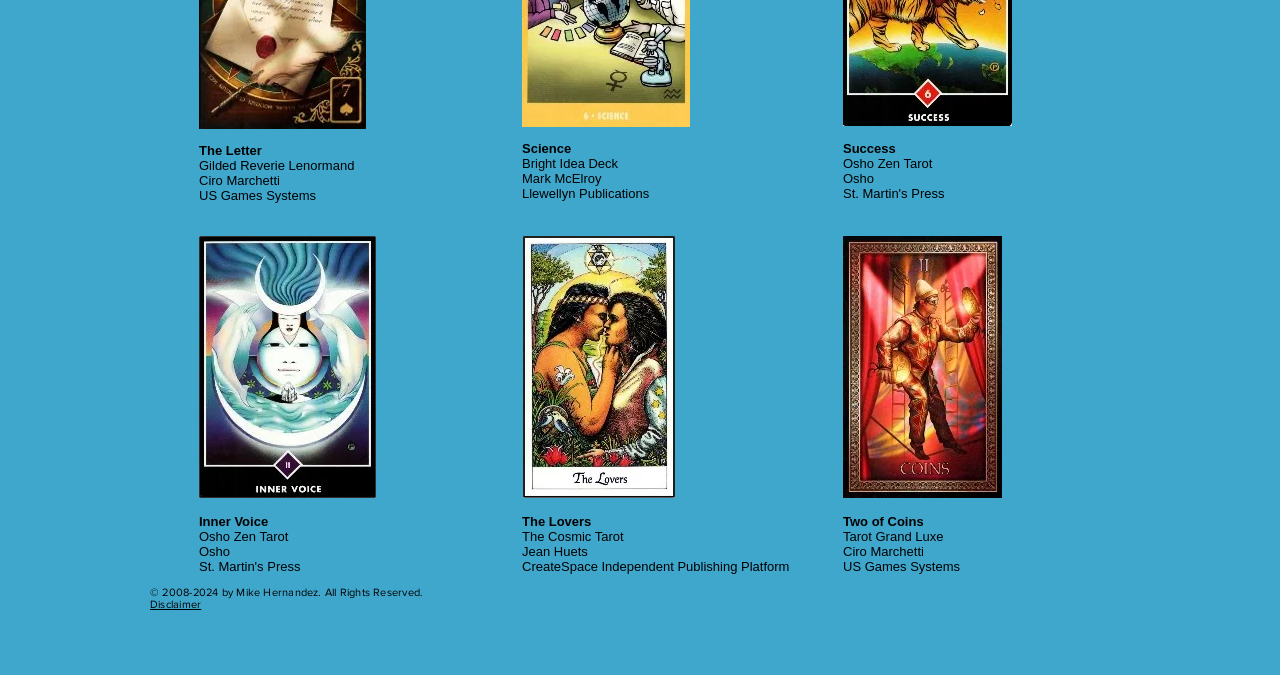Provide your answer in one word or a succinct phrase for the question: 
What is the copyright year range of this webpage?

2008-2024